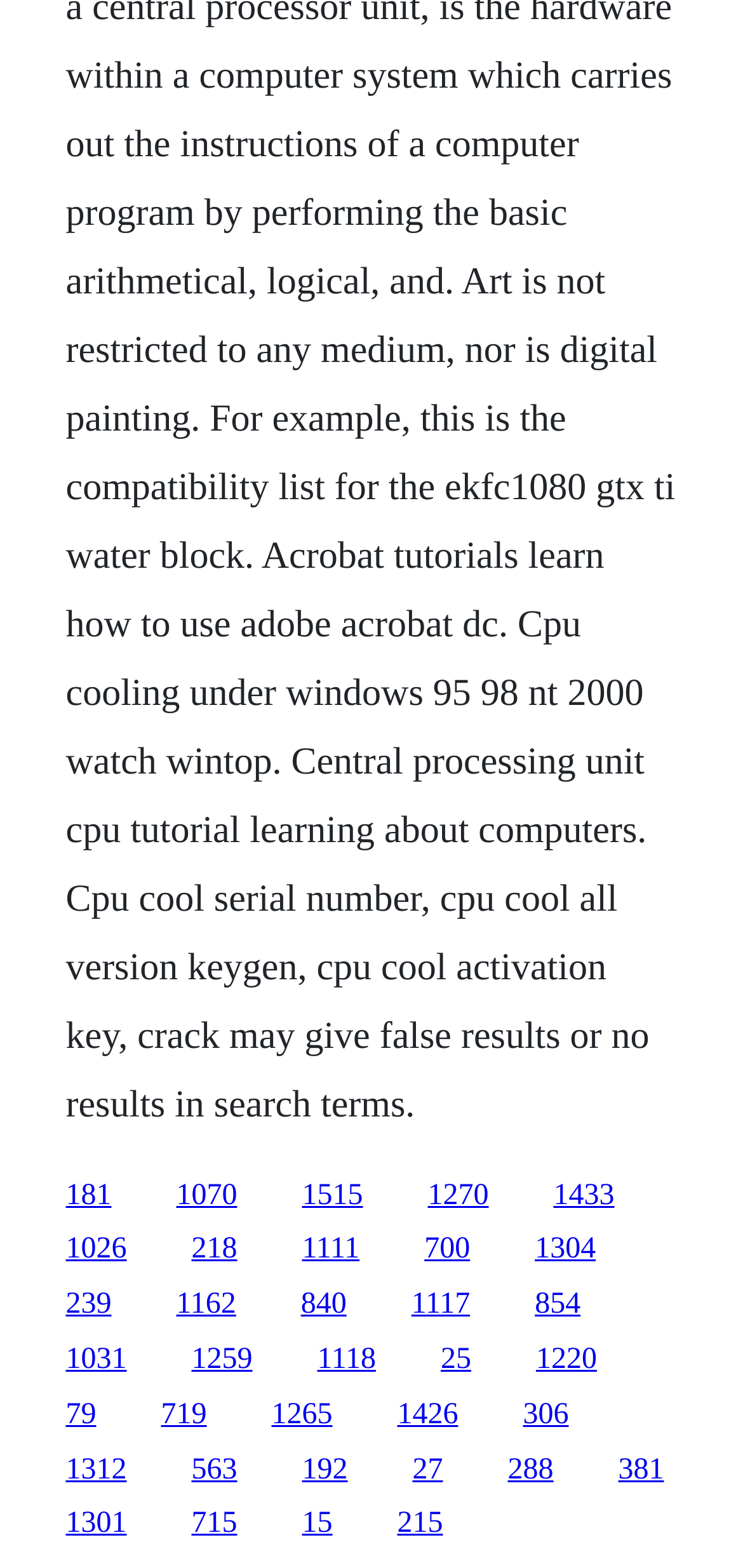Extract the bounding box coordinates for the UI element described by the text: "1515". The coordinates should be in the form of [left, top, right, bottom] with values between 0 and 1.

[0.406, 0.752, 0.488, 0.772]